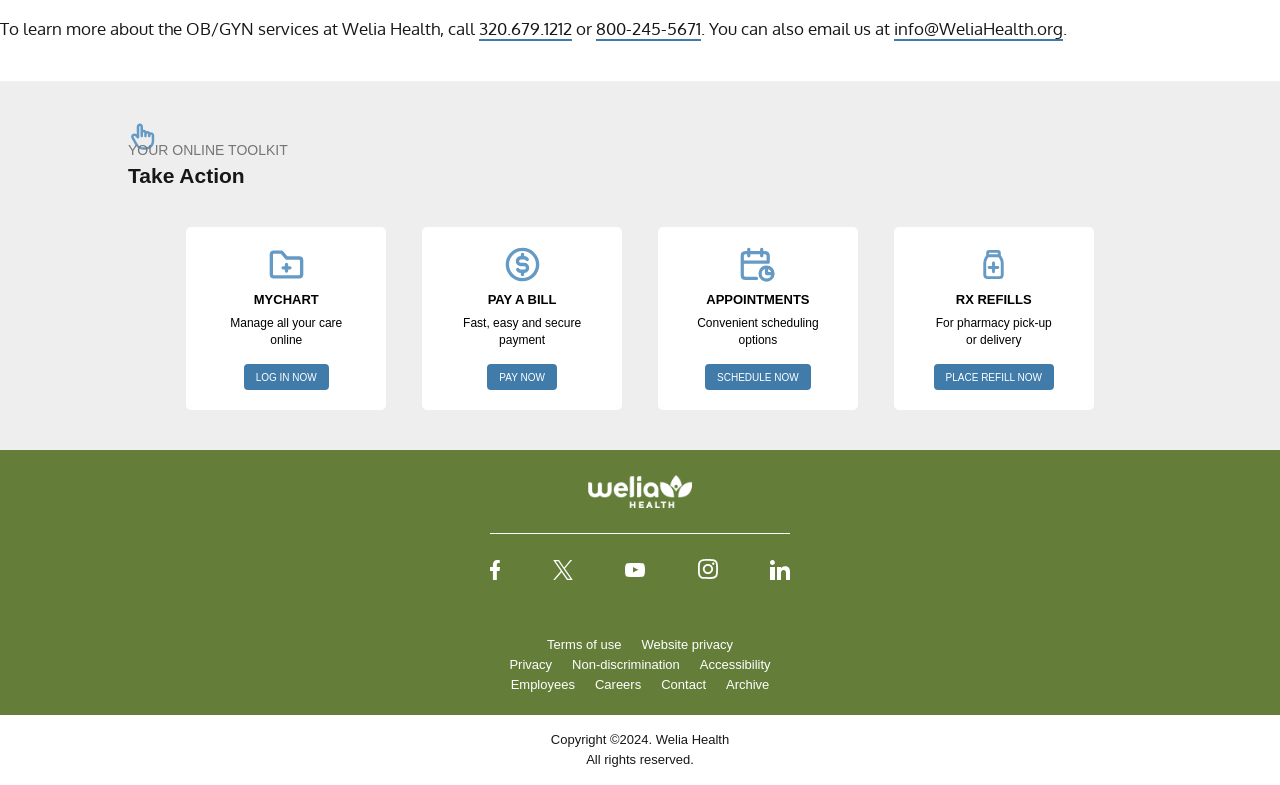Determine the bounding box coordinates for the UI element described. Format the coordinates as (top-left x, top-left y, bottom-right x, bottom-right y) and ensure all values are between 0 and 1. Element description: LOG IN NOW

[0.19, 0.464, 0.257, 0.497]